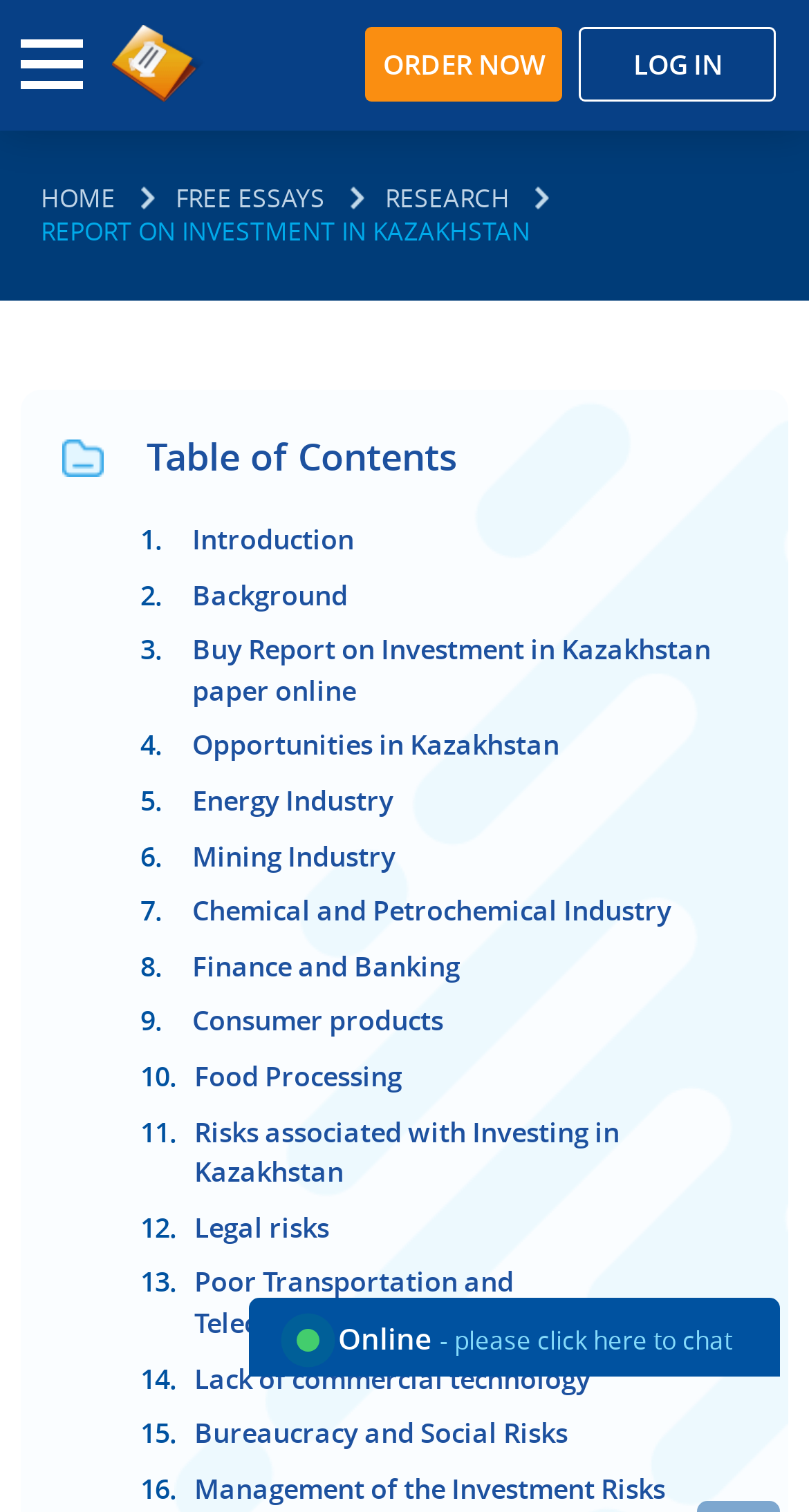Use a single word or phrase to answer the following:
What is the purpose of the 'ORDER NOW' button?

To order a report